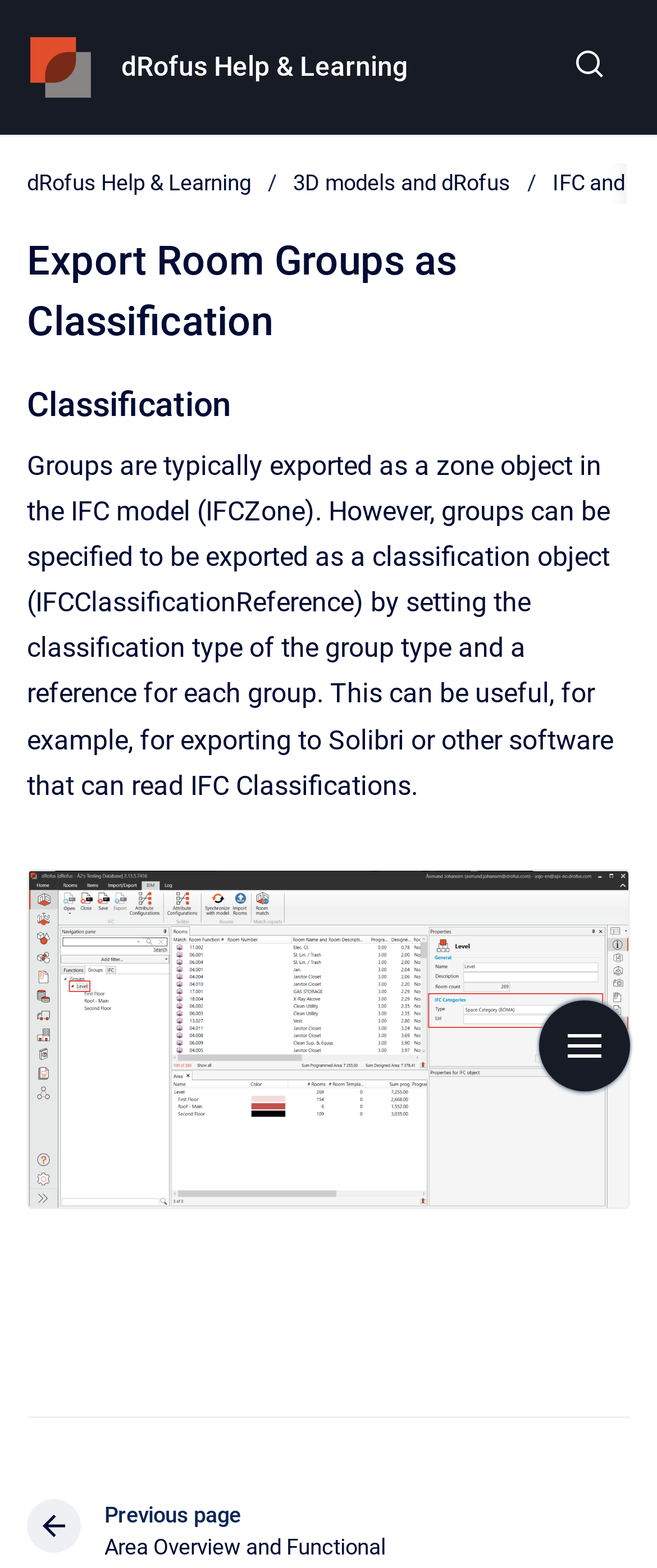Predict the bounding box coordinates for the UI element described as: "dRofus Help & Learning". The coordinates should be four float numbers between 0 and 1, presented as [left, top, right, bottom].

[0.041, 0.106, 0.382, 0.127]